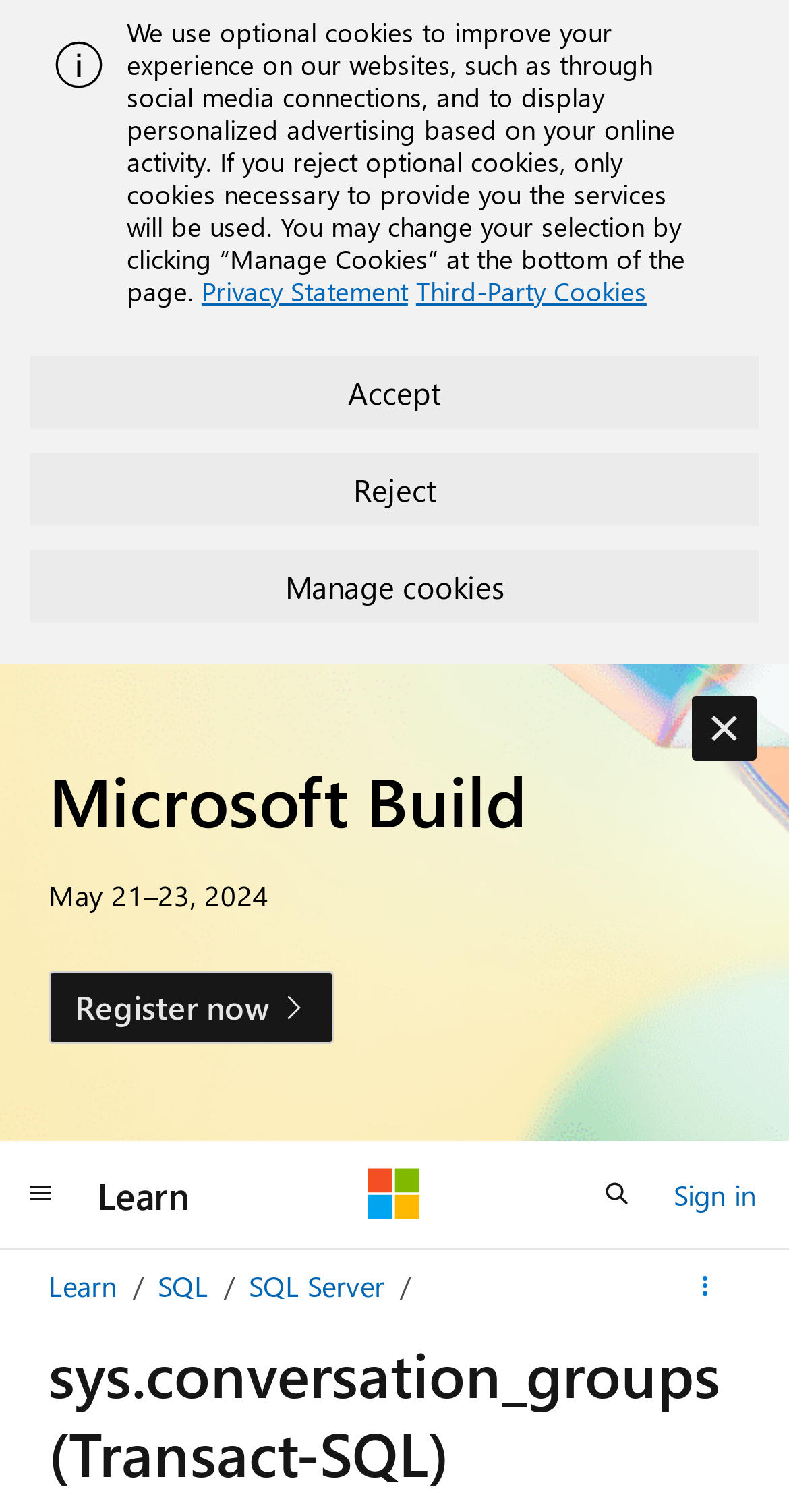Provide a thorough description of the webpage you see.

This webpage is about the sys.conversation_groups (Transact-SQL) feature in SQL Server, as indicated by the title at the top of the page. 

At the very top, there is an alert section that spans almost the entire width of the page, containing a message about optional cookies and personalized advertising. This section includes an image, a block of text, and three links: "Privacy Statement", "Third-Party Cookies", and three buttons: "Accept", "Reject", and "Manage cookies". 

Below the alert section, there is a heading that reads "Microsoft Build" followed by a text "May 21–23, 2024" and a link to "Register now". 

On the top-right corner, there is a button to dismiss the alert. 

The top navigation bar contains several buttons and links, including "Global navigation", "Learn", "Microsoft", "Open search", and "Sign in". 

Below the navigation bar, there is a section with three links: "Learn", "SQL", and "SQL Server". 

To the right of these links, there is a details section with a disclosure triangle that can be expanded to reveal more actions. 

Finally, at the very bottom of the page, there is a heading that repeats the title "sys.conversation_groups (Transact-SQL)".